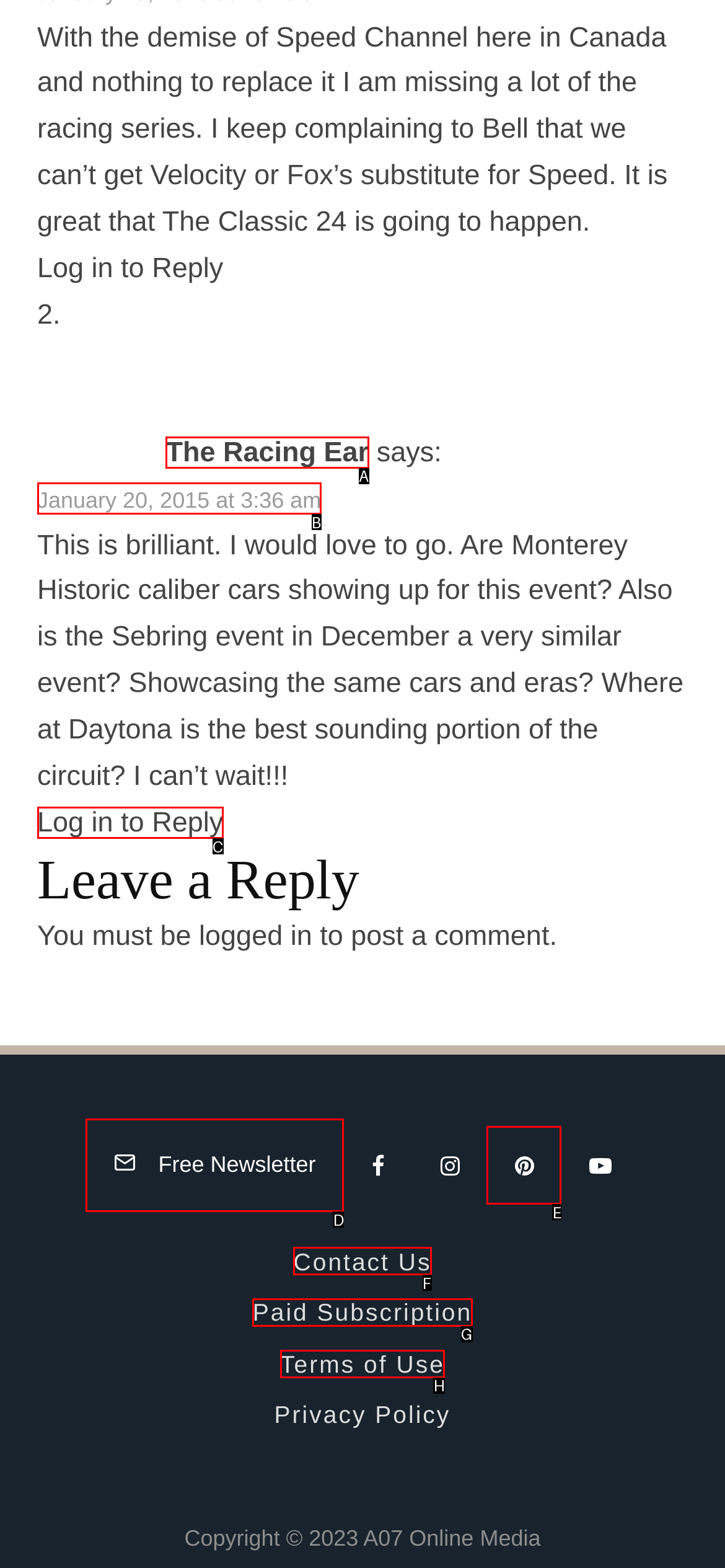Based on the description: Terms of Use, select the HTML element that fits best. Provide the letter of the matching option.

H